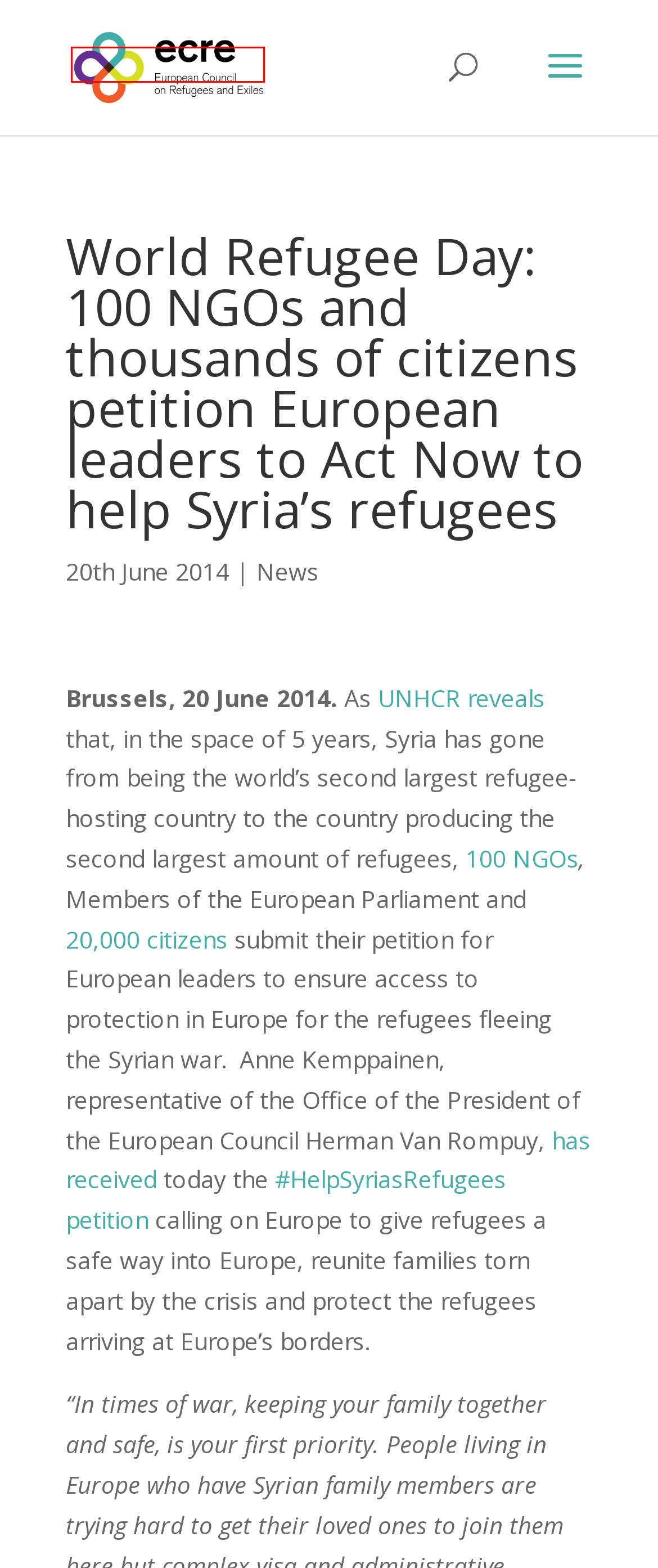Look at the screenshot of a webpage with a red bounding box and select the webpage description that best corresponds to the new page after clicking the element in the red box. Here are the options:
A. Contact | European Council on Refugees and Exiles (ECRE)
B. Terms of Use | Cloudflare
C. News | European Council on Refugees and Exiles (ECRE)
D. ECRE Press Review | European Council on Refugees and Exiles (ECRE)
E. Privacy Policy – Akismet
F. ECRE Weekly Bulletin | European Council on Refugees and Exiles (ECRE)
G. ELENA Weekly Legal Updates | European Council on Refugees and Exiles (ECRE)
H. European Council on Refugees and Exiles (ECRE) |

H